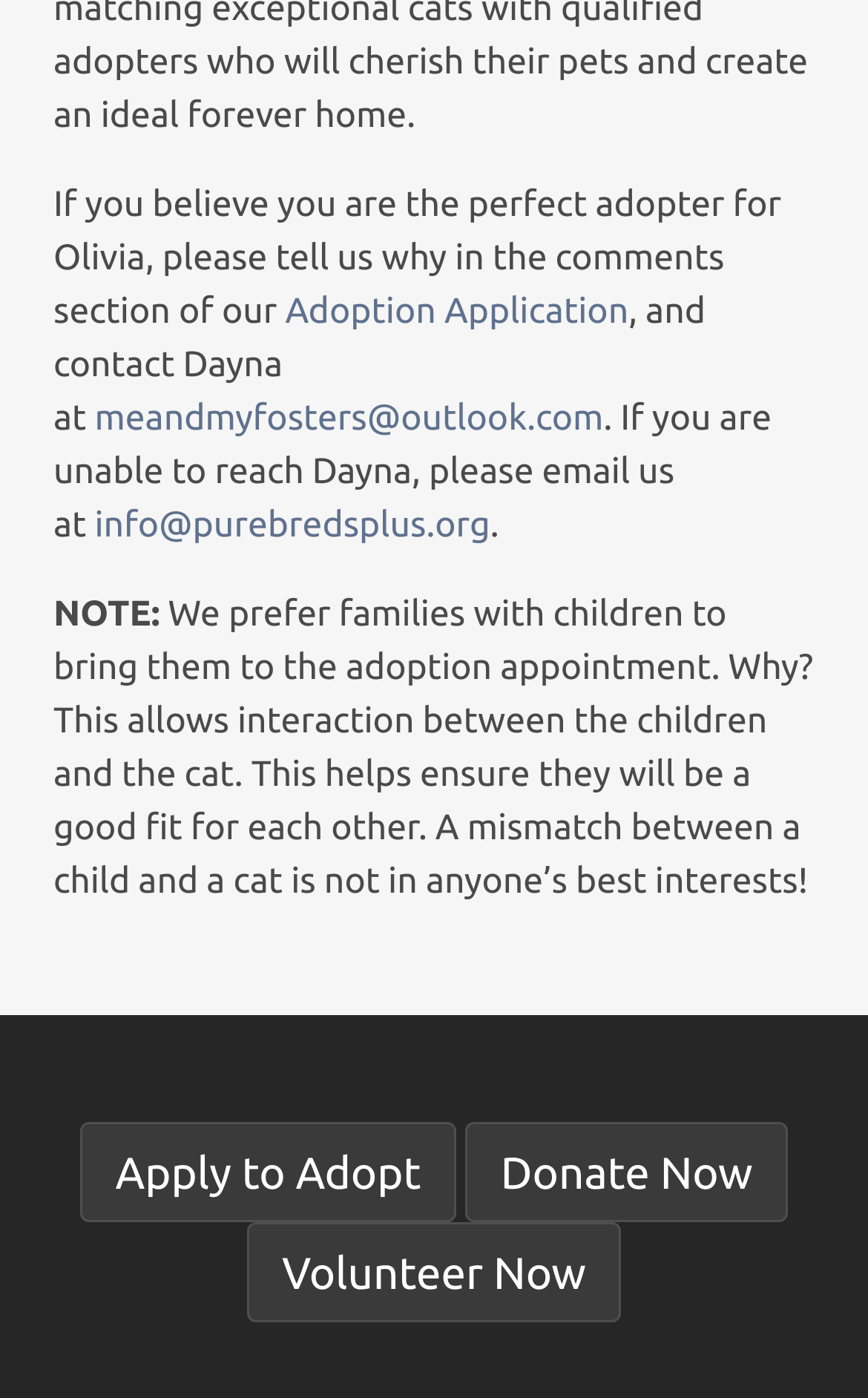What is the alternative contact email if Dayna is unreachable?
Using the screenshot, give a one-word or short phrase answer.

info@purebredsplus.org